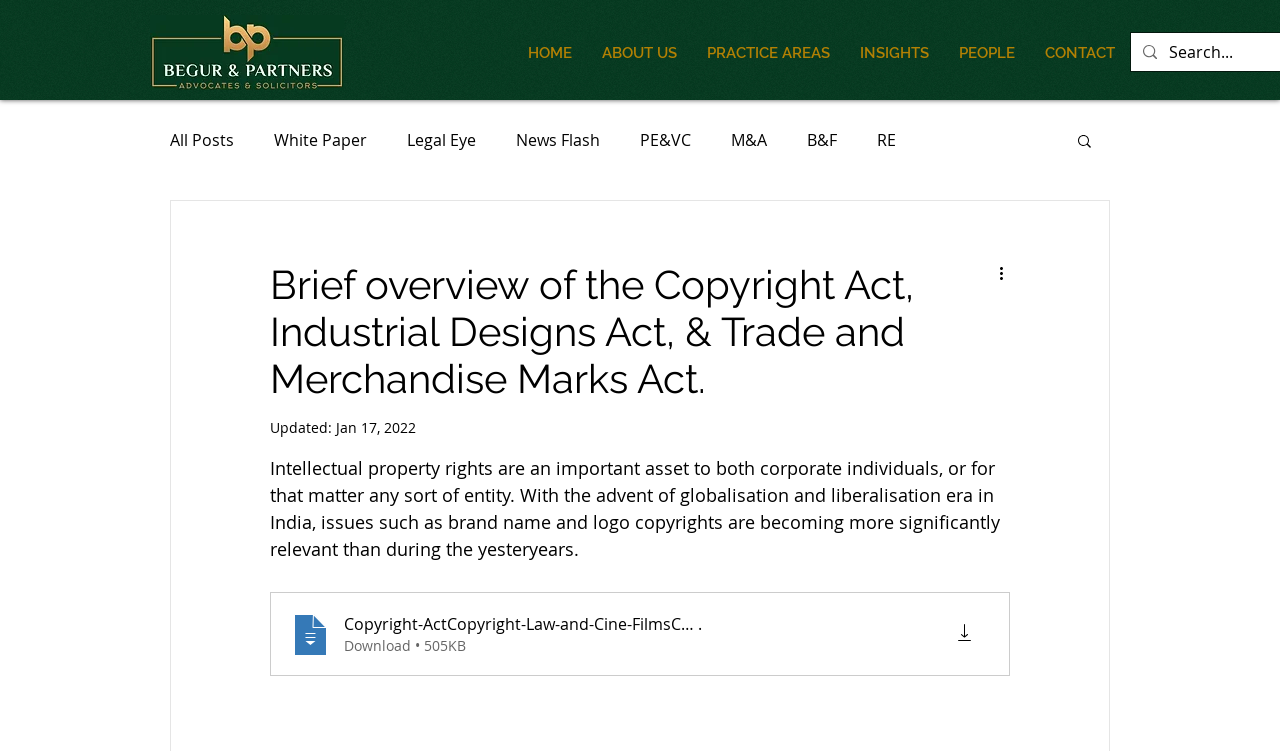Extract the text of the main heading from the webpage.

Brief overview of the Copyright Act, Industrial Designs Act, & Trade and Merchandise Marks Act.